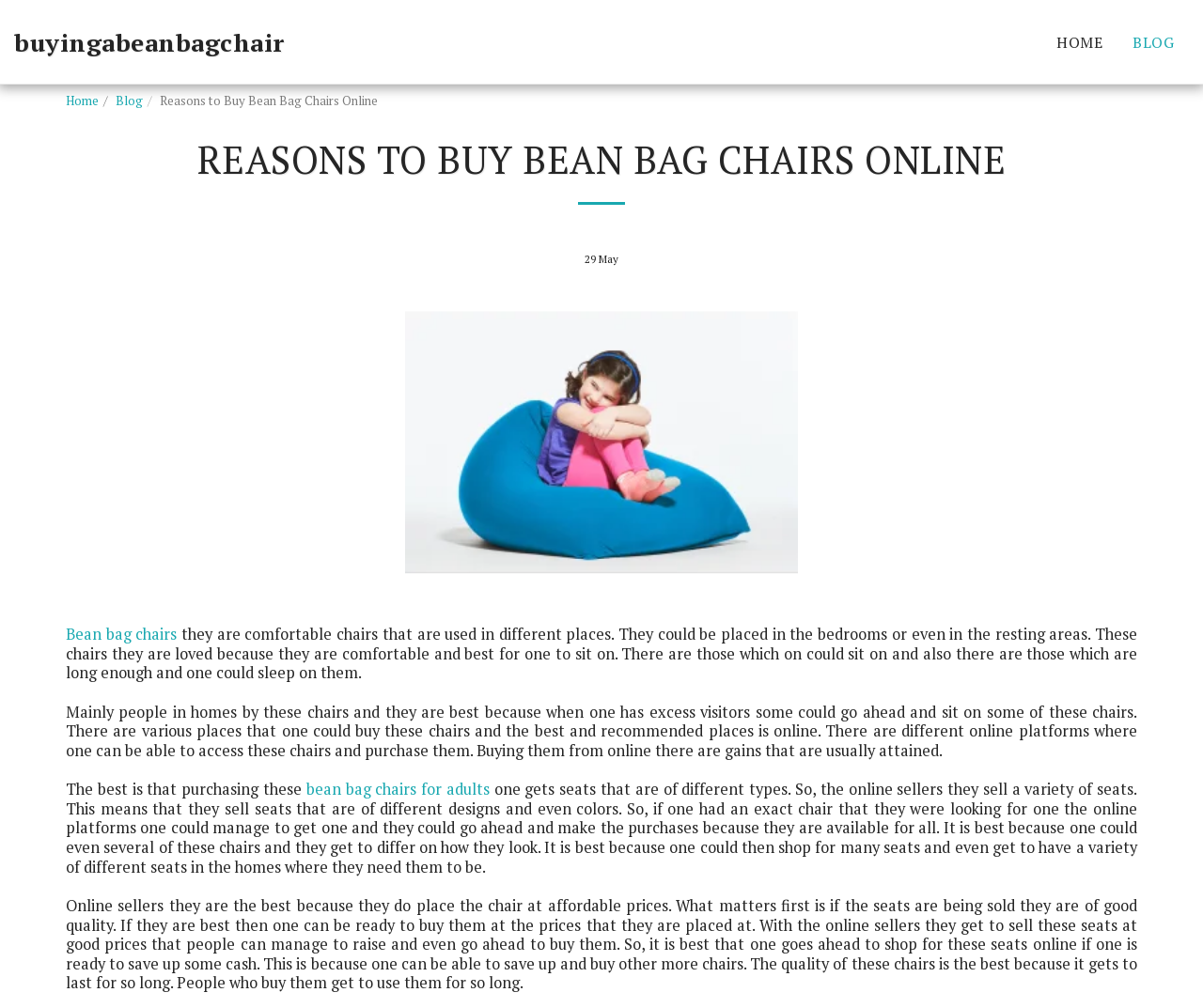Why are online sellers recommended for buying bean bag chairs?
Answer the question with detailed information derived from the image.

The webpage suggests that online sellers are the best because they sell bean bag chairs at affordable prices and offer a variety of designs and colors, making it possible to find the exact chair one is looking for.